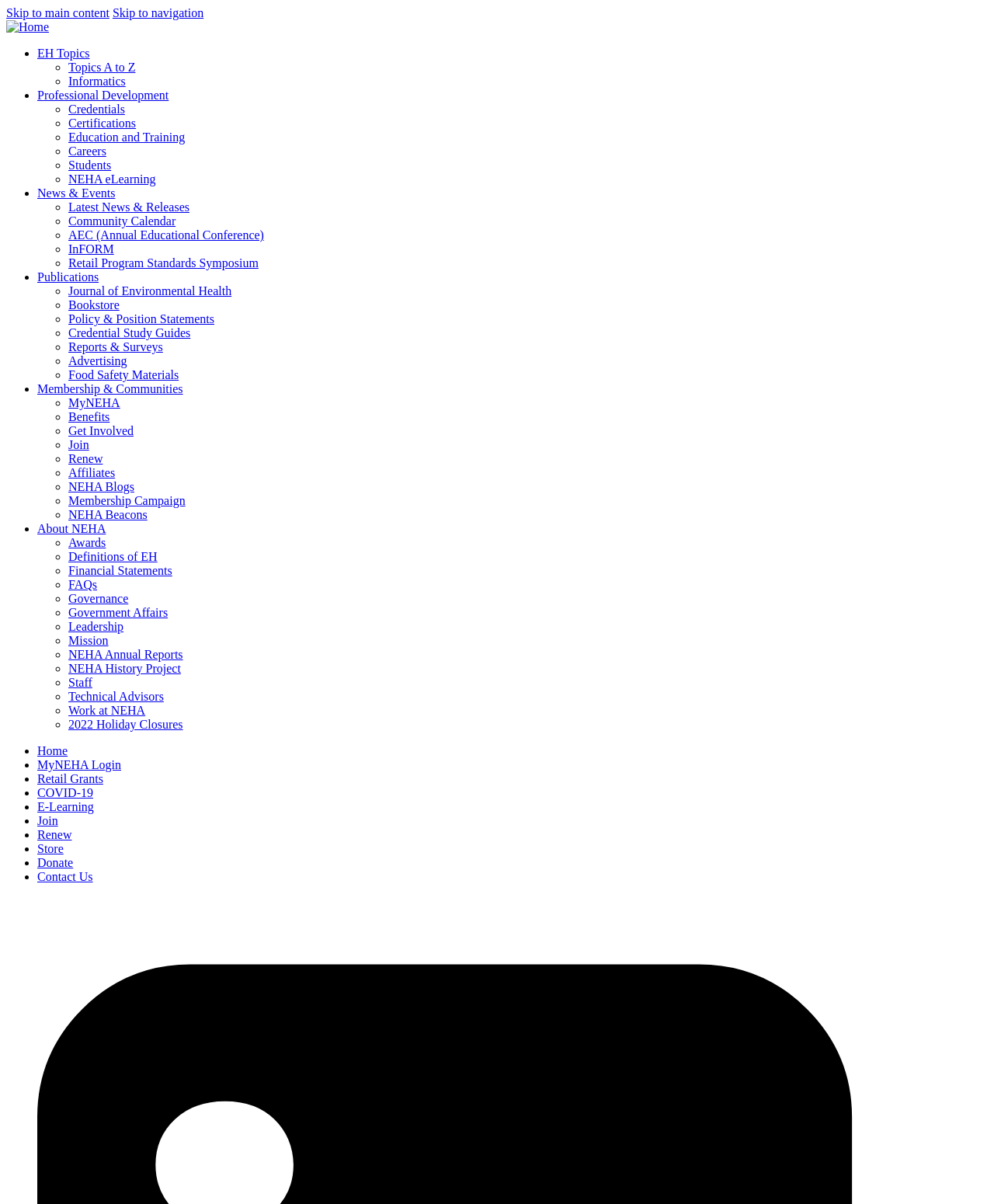Find the bounding box coordinates of the element you need to click on to perform this action: 'Learn about NEHA-FDA RFFM Grant Guidance'. The coordinates should be represented by four float values between 0 and 1, in the format [left, top, right, bottom].

[0.113, 0.005, 0.205, 0.016]